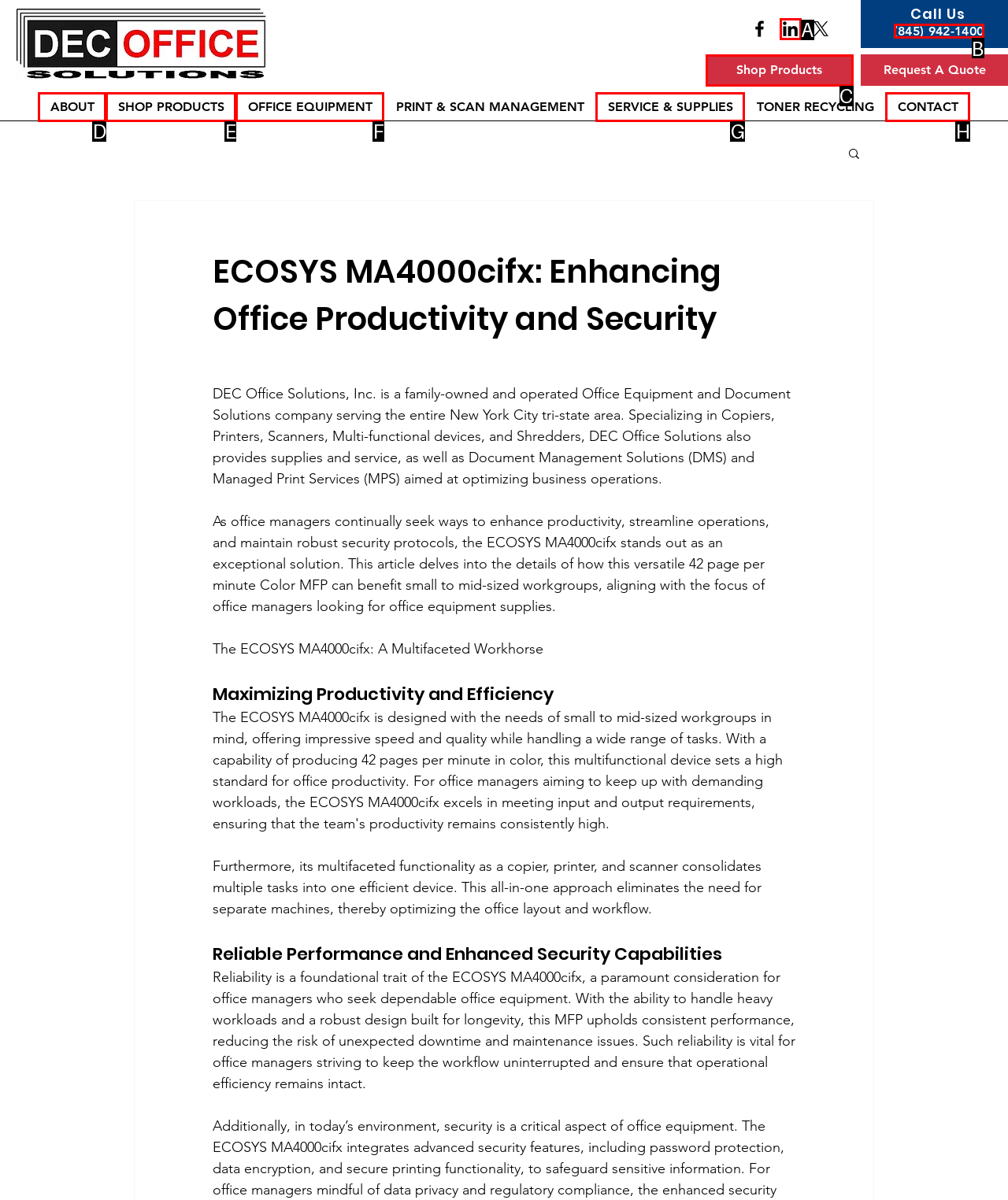Determine which HTML element to click for this task: Call the office Provide the letter of the selected choice.

B